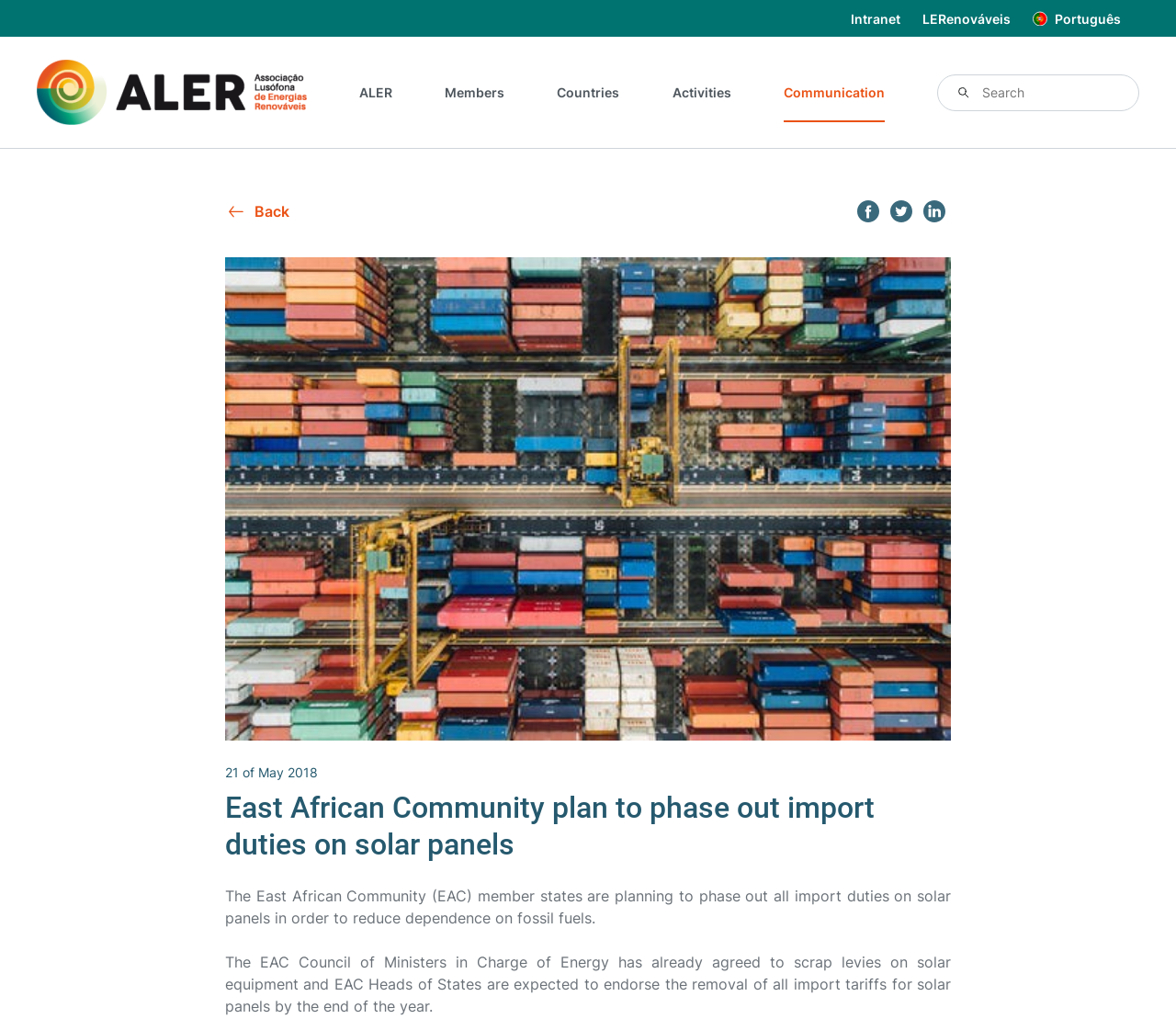Find the bounding box coordinates of the area to click in order to follow the instruction: "read the news about East African Community".

[0.191, 0.766, 0.809, 0.838]